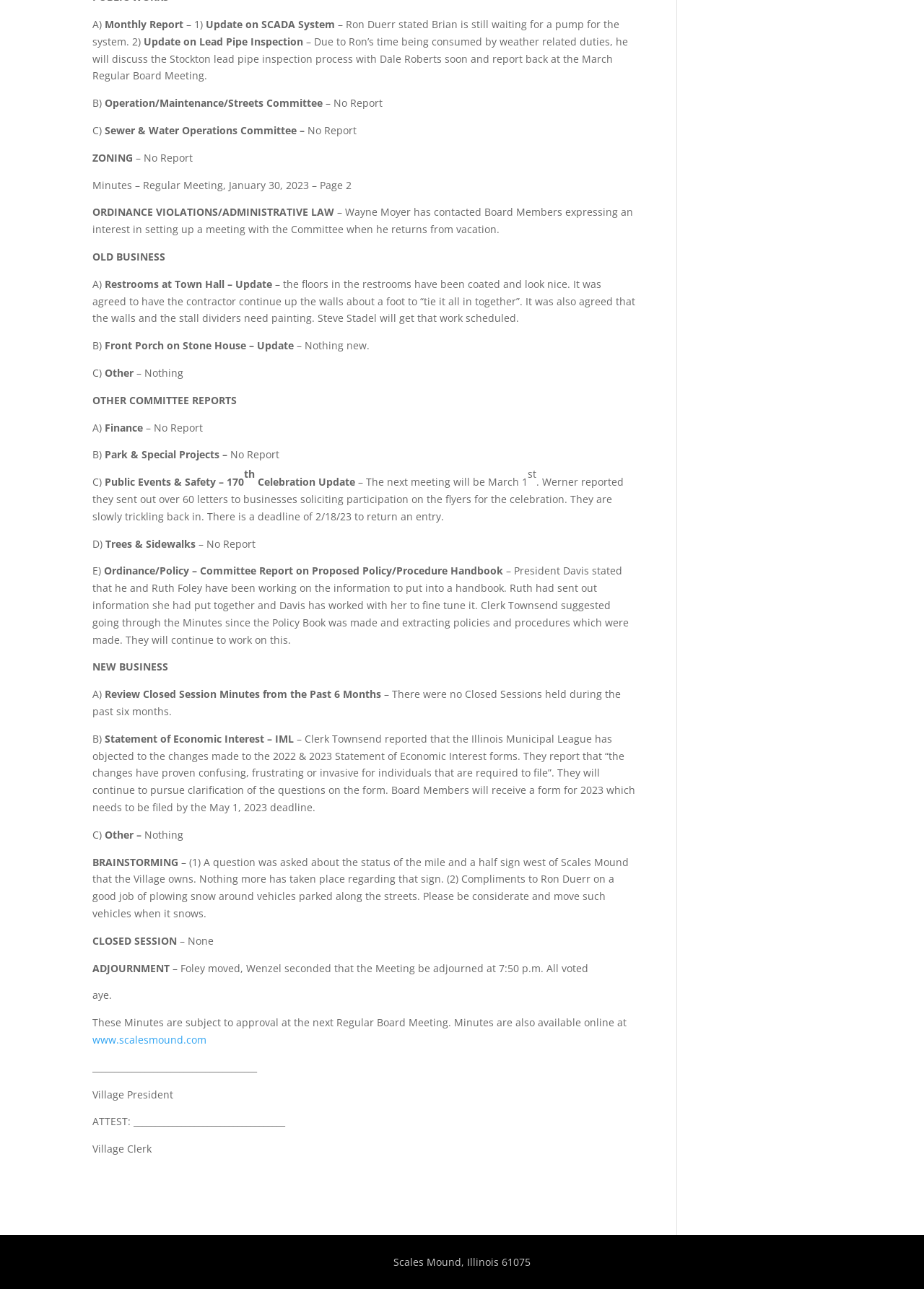Please answer the following question using a single word or phrase: What is the deadline for returning an entry for the celebration?

2/18/23